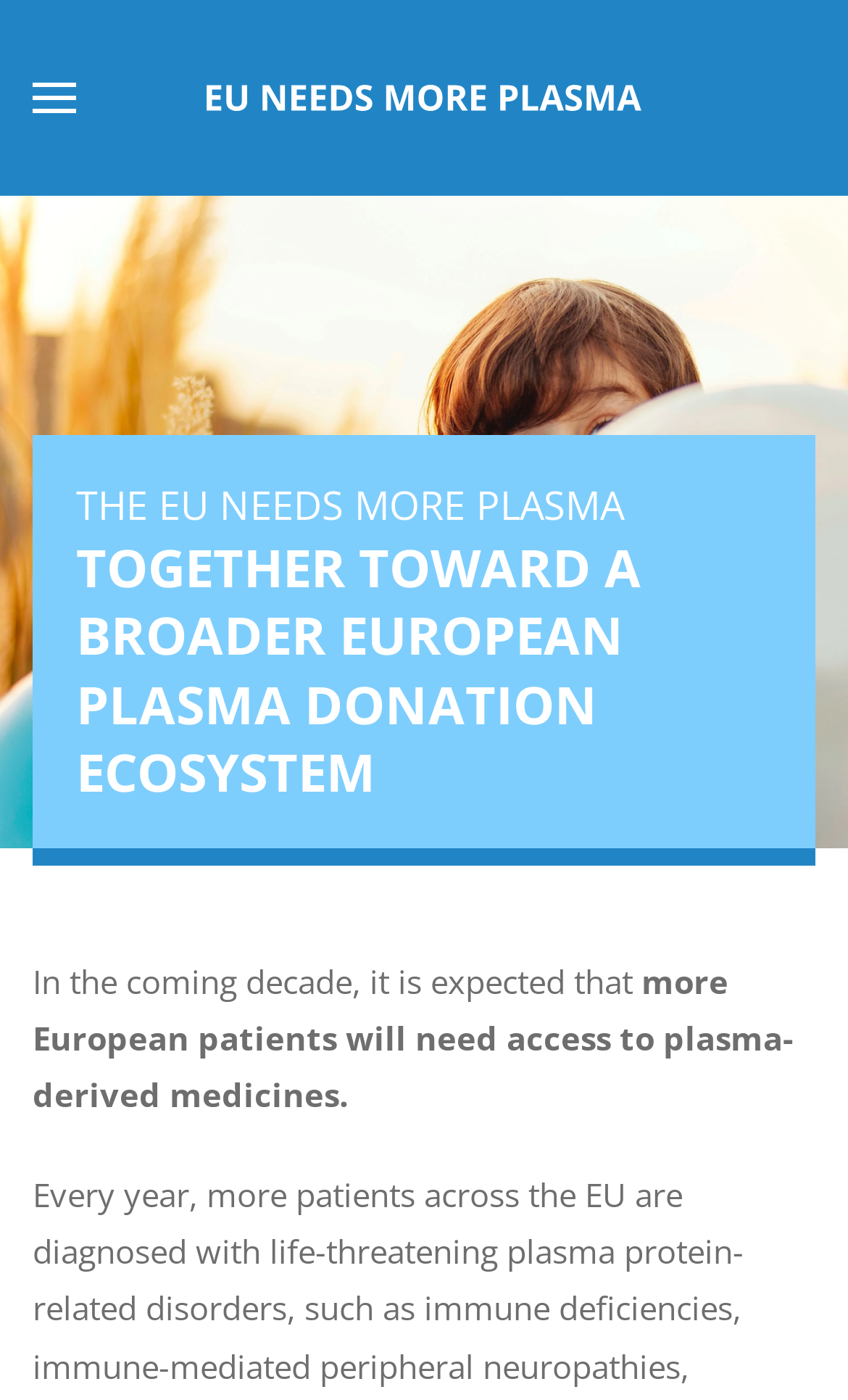Using the webpage screenshot and the element description aria-label="Back to home", determine the bounding box coordinates. Specify the coordinates in the format (top-left x, top-left y, bottom-right x, bottom-right y) with values ranging from 0 to 1.

[0.244, 0.0, 0.756, 0.14]